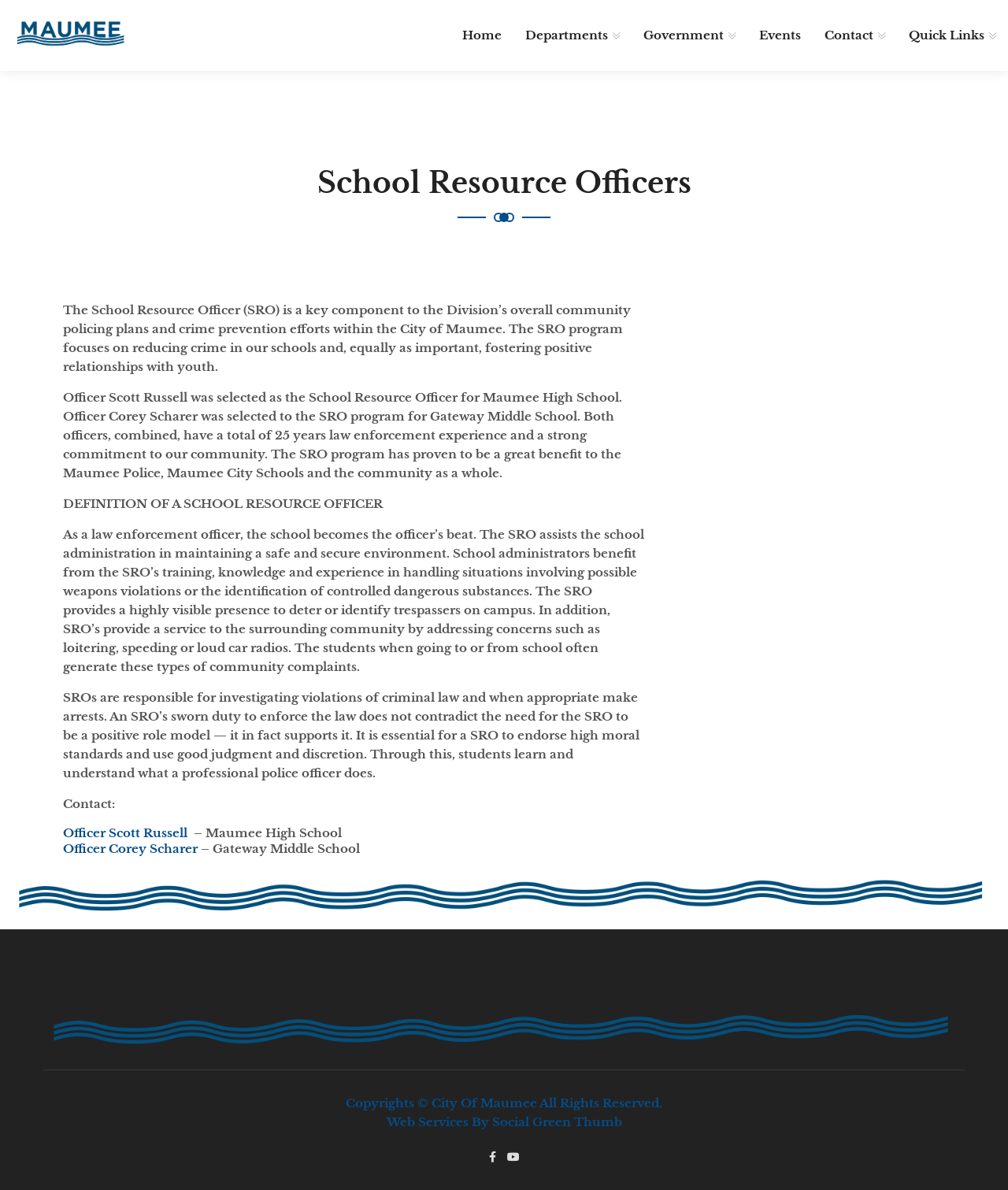Please identify the bounding box coordinates of the clickable element to fulfill the following instruction: "Visit the Events page". The coordinates should be four float numbers between 0 and 1, i.e., [left, top, right, bottom].

[0.753, 0.01, 0.795, 0.05]